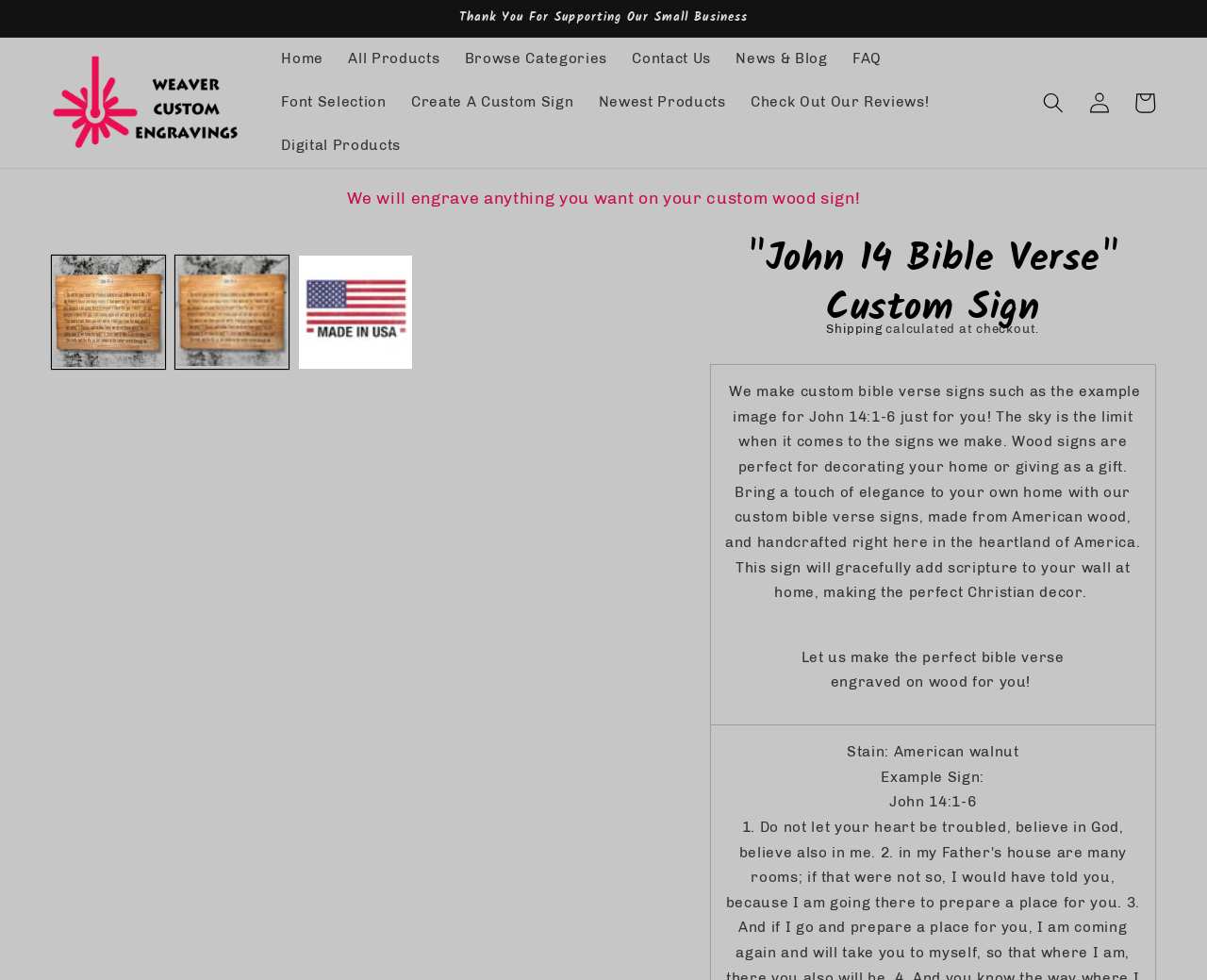Determine the bounding box of the UI component based on this description: "All Products". The bounding box coordinates should be four float values between 0 and 1, i.e., [left, top, right, bottom].

[0.278, 0.038, 0.375, 0.083]